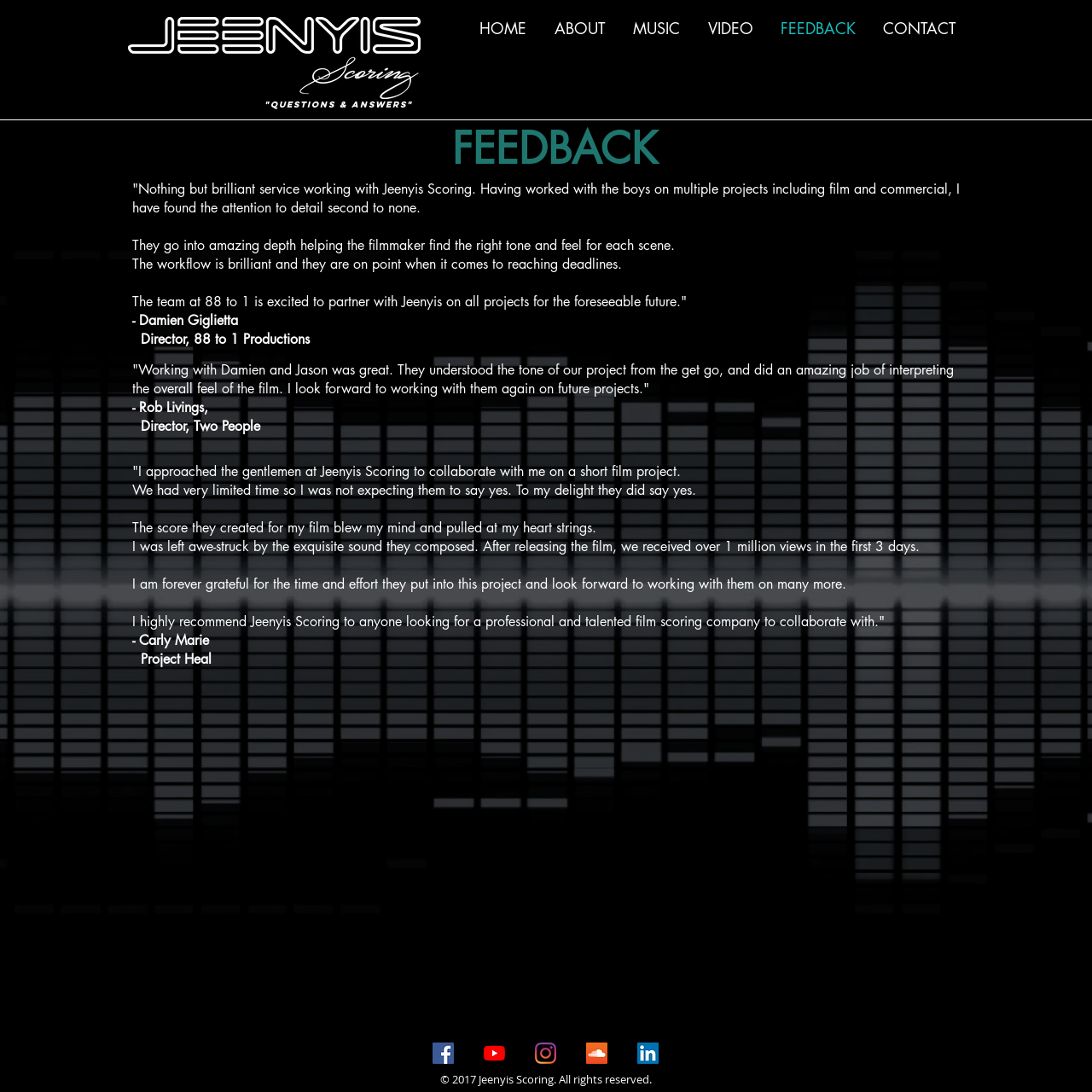What is the name of the company?
Answer the question with a detailed explanation, including all necessary information.

The name of the company can be found in the logo at the top left corner of the webpage, which is an image with the text 'Jeenyis_Logo_H1.png' and 'JeenyisLogo_white.png'. Additionally, the company name is also mentioned in the footer of the webpage as '© 2017 Jeenyis Scoring. All rights reserved.'.